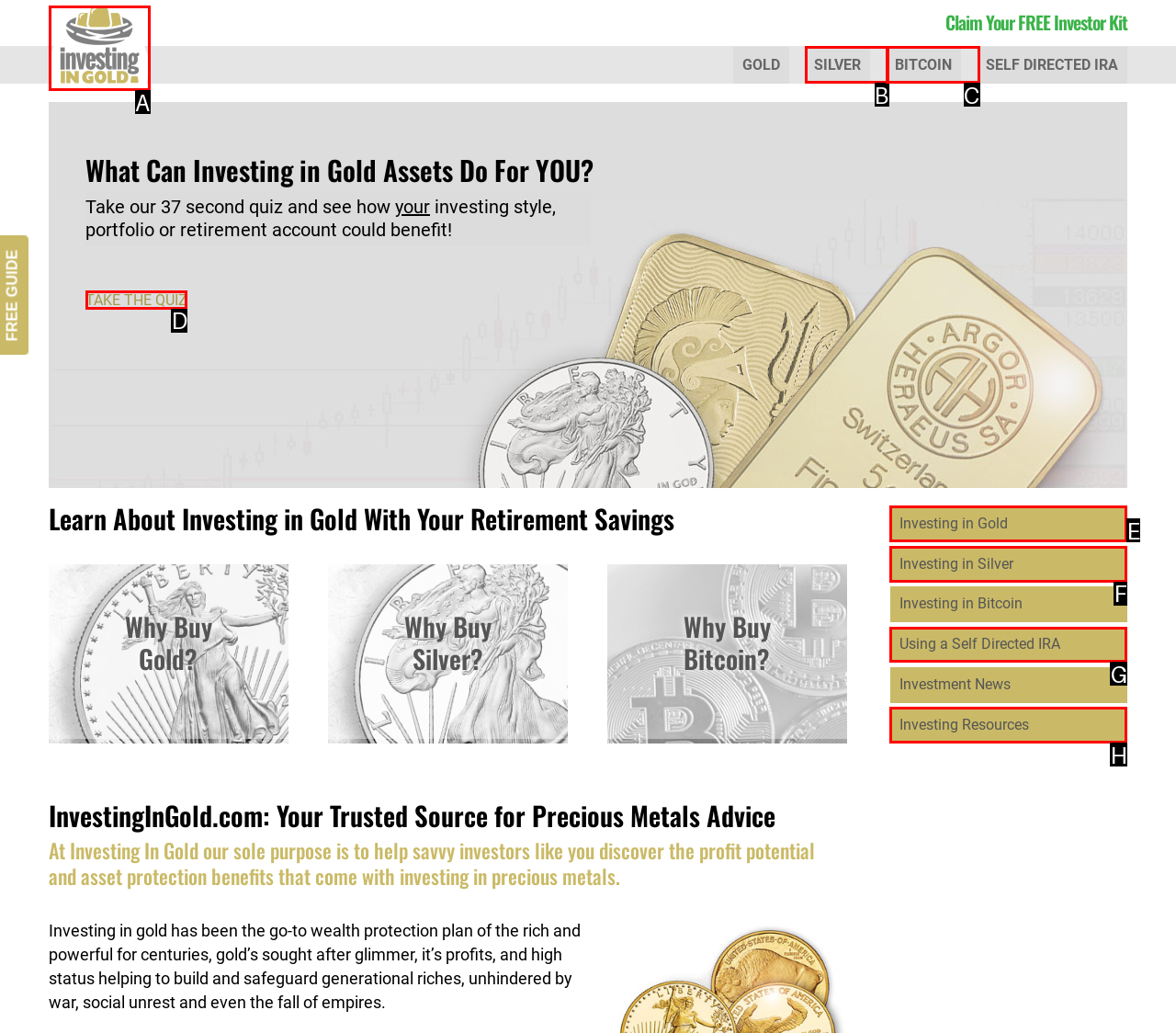Identify the correct UI element to click to follow this instruction: Take the quiz
Respond with the letter of the appropriate choice from the displayed options.

D